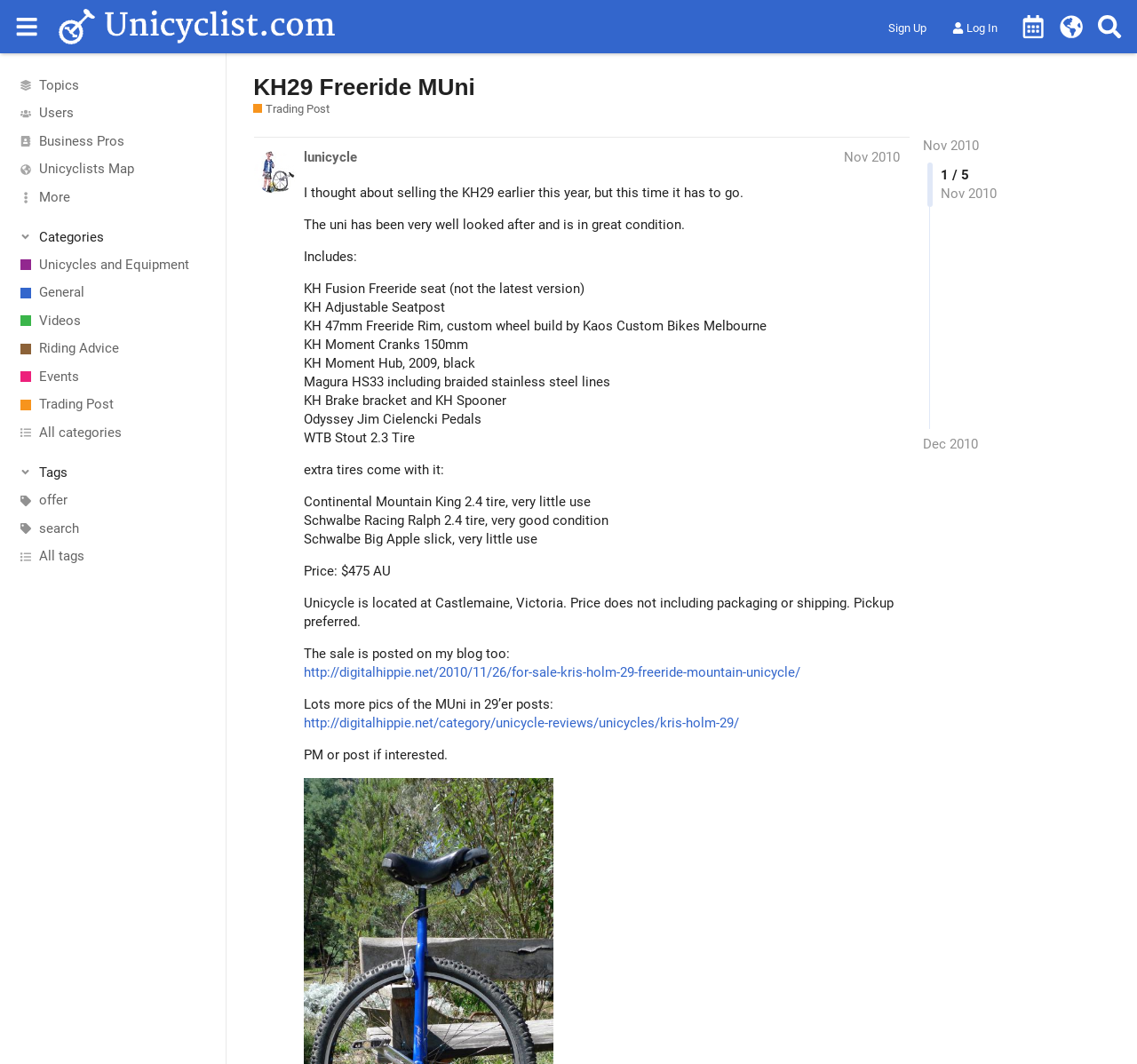What is the name of the unicycle being sold?
Answer the question based on the image using a single word or a brief phrase.

KH29 Freeride MUni